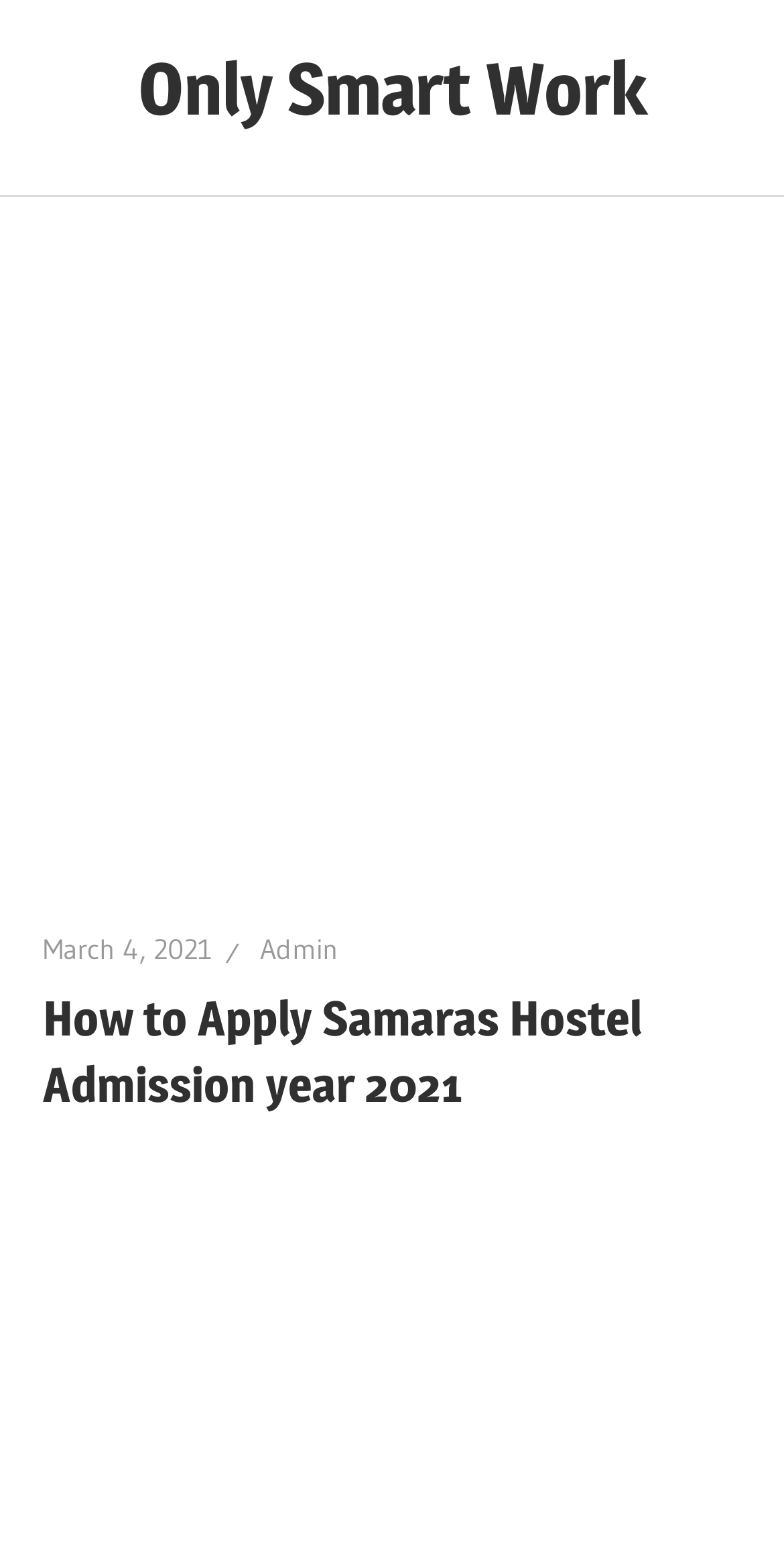What is the position of the article header? Based on the image, give a response in one word or a short phrase.

Top-left